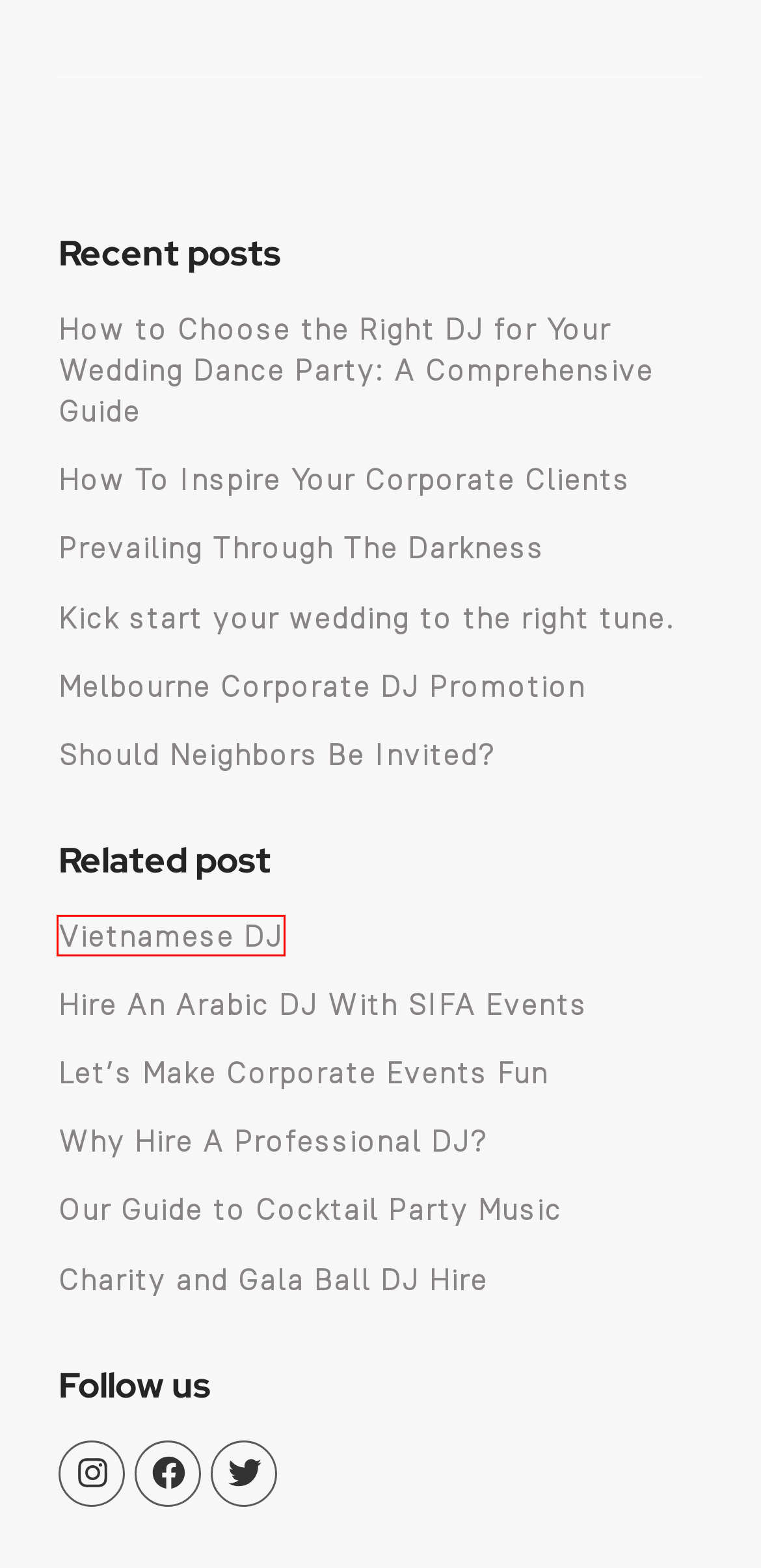Check out the screenshot of a webpage with a red rectangle bounding box. Select the best fitting webpage description that aligns with the new webpage after clicking the element inside the bounding box. Here are the candidates:
A. Hire An Arabic DJ With SIFA Events - SIFA Events
B. Why Hire A Professional DJ? - SIFA Events
C. Our Guide to Cocktail Party Music - SIFA Events
D. Vietnamese DJ - SIFA Events
E. Should Neighbors Be Invited? - SIFA Events
F. How to Choose the Right DJ for Your Wedding Dance Party: A Comprehensive Guide - SIFA Events
G. Melbourne Corporate DJ Promotion - SIFA Events
H. Let's Make Corporate Events Fun - SIFA Events

D